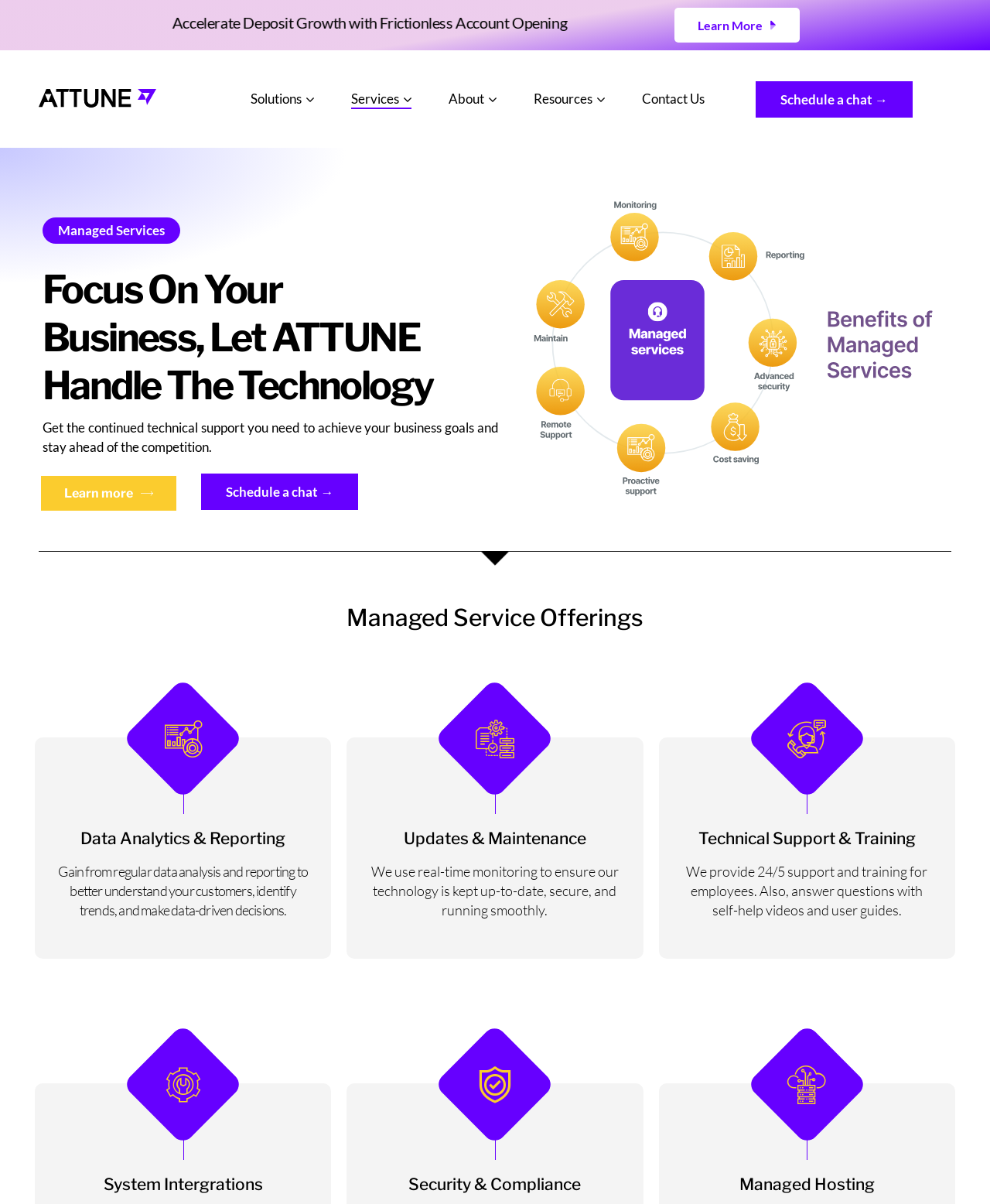Please extract and provide the main headline of the webpage.

Focus On Your Business, Let ATTUNE Handle The Technology